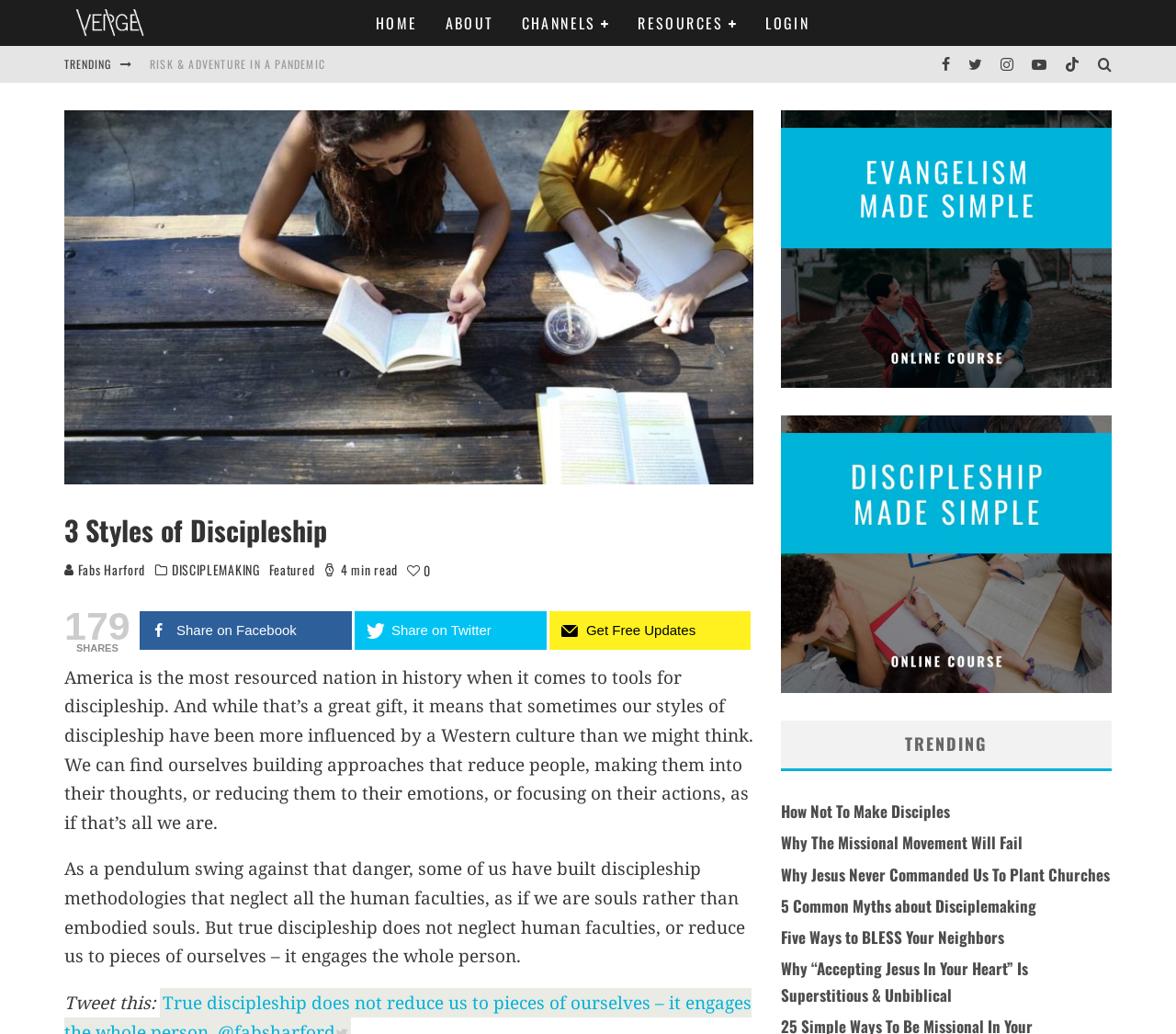Please determine the bounding box coordinates of the area that needs to be clicked to complete this task: 'Read the article 'RISK & ADVENTURE IN A PANDEMIC''. The coordinates must be four float numbers between 0 and 1, formatted as [left, top, right, bottom].

[0.127, 0.054, 0.277, 0.069]